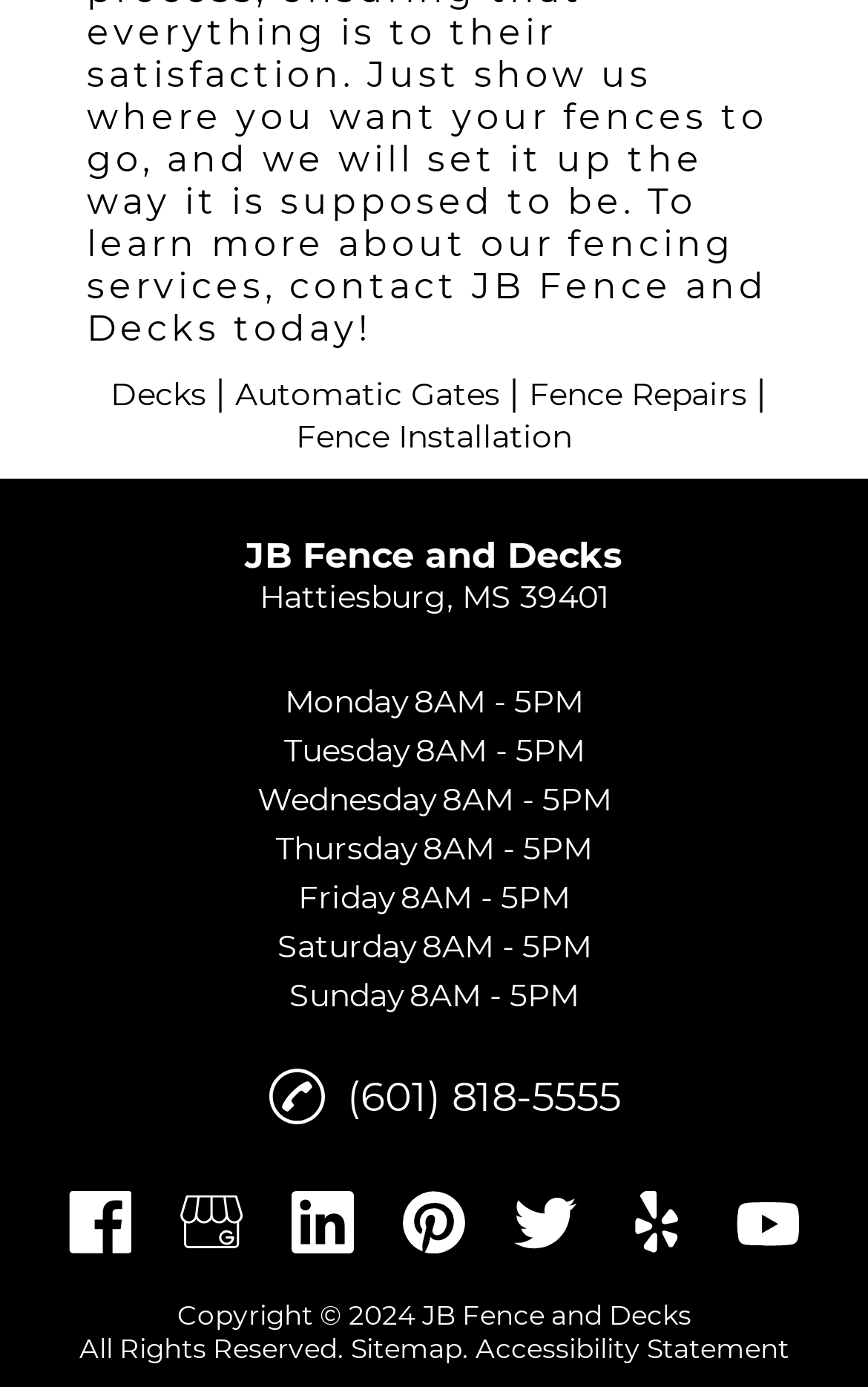What are the business hours on Monday?
Can you offer a detailed and complete answer to this question?

I found the business hours on Monday in the table element with bounding box coordinates [0.286, 0.485, 0.714, 0.738]. Specifically, in the first row of the table, the gridcell element with bounding box coordinates [0.477, 0.491, 0.672, 0.52] contains the text '8AM - 5PM'.